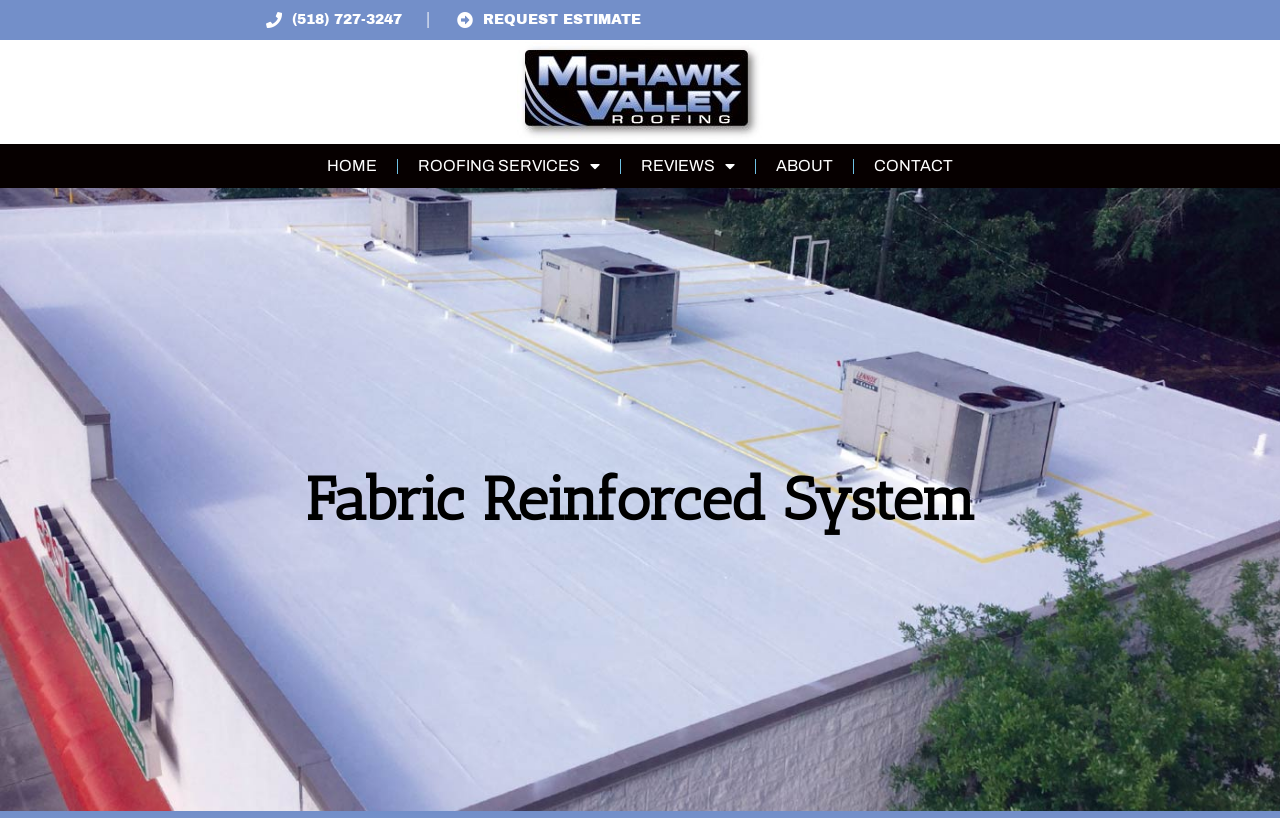What is the phone number on the webpage?
From the details in the image, provide a complete and detailed answer to the question.

I found the phone number by looking at the link element with the text '(518) 727-3247' which has a bounding box coordinate of [0.205, 0.015, 0.314, 0.034].